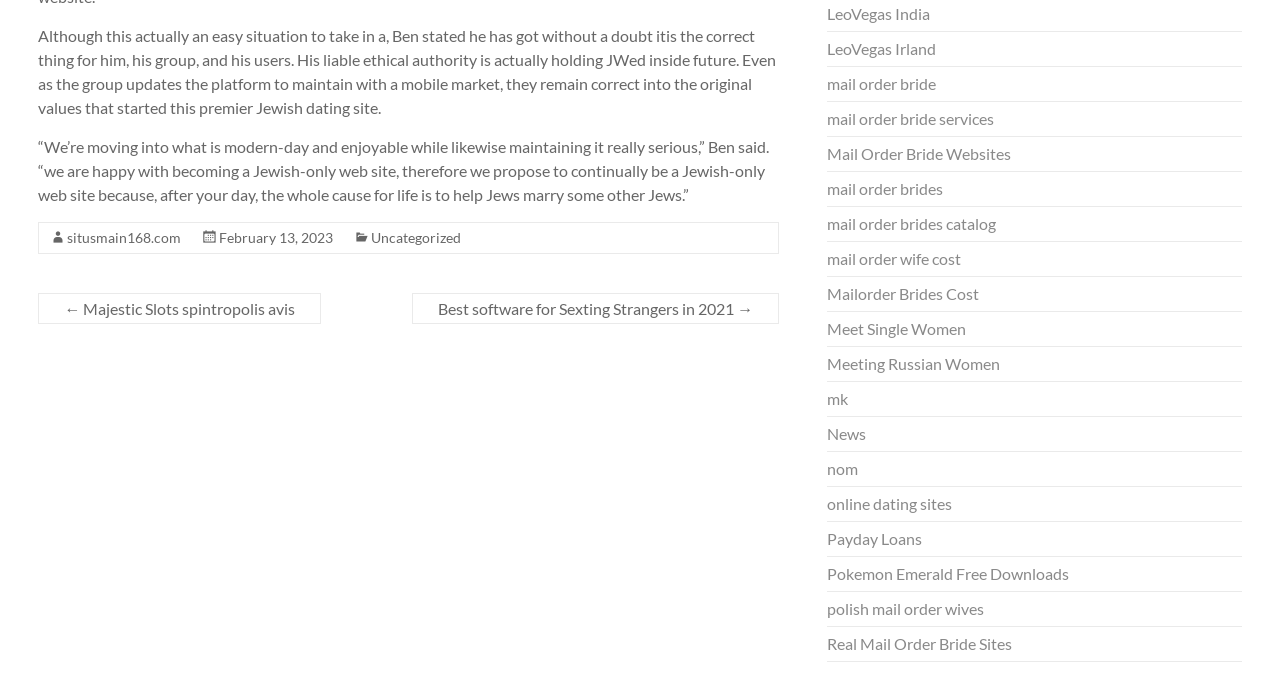Find the bounding box coordinates of the area that needs to be clicked in order to achieve the following instruction: "Click on the link to visit situsmain168.com". The coordinates should be specified as four float numbers between 0 and 1, i.e., [left, top, right, bottom].

[0.053, 0.34, 0.142, 0.365]